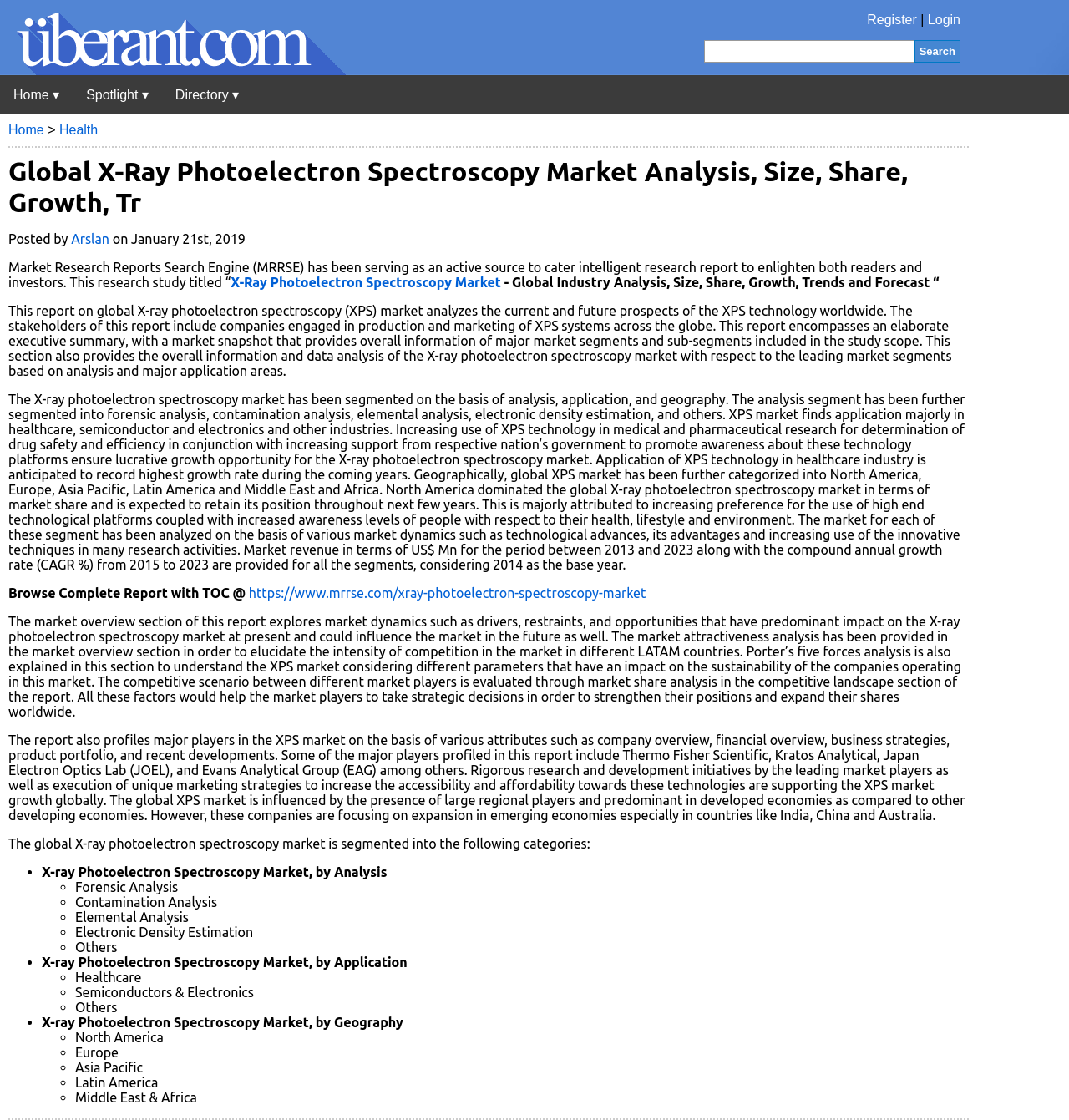Which region dominated the global X-ray photoelectron spectroscopy market in 2014?
Please utilize the information in the image to give a detailed response to the question.

According to the webpage, North America dominated the global X-ray photoelectron spectroscopy market in terms of market share and is expected to retain its position throughout next few years.